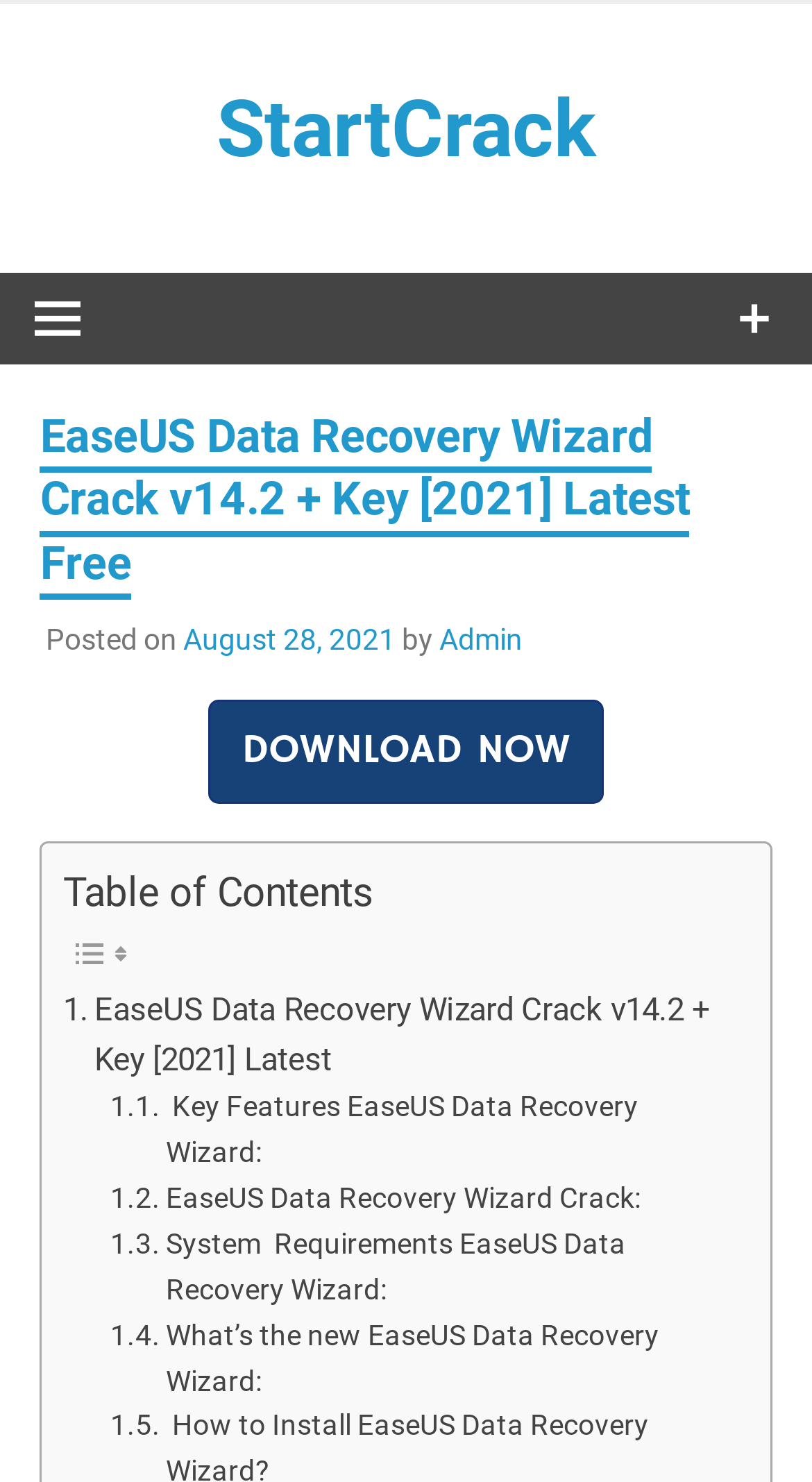Use a single word or phrase to respond to the question:
What is the author of the webpage content?

Admin